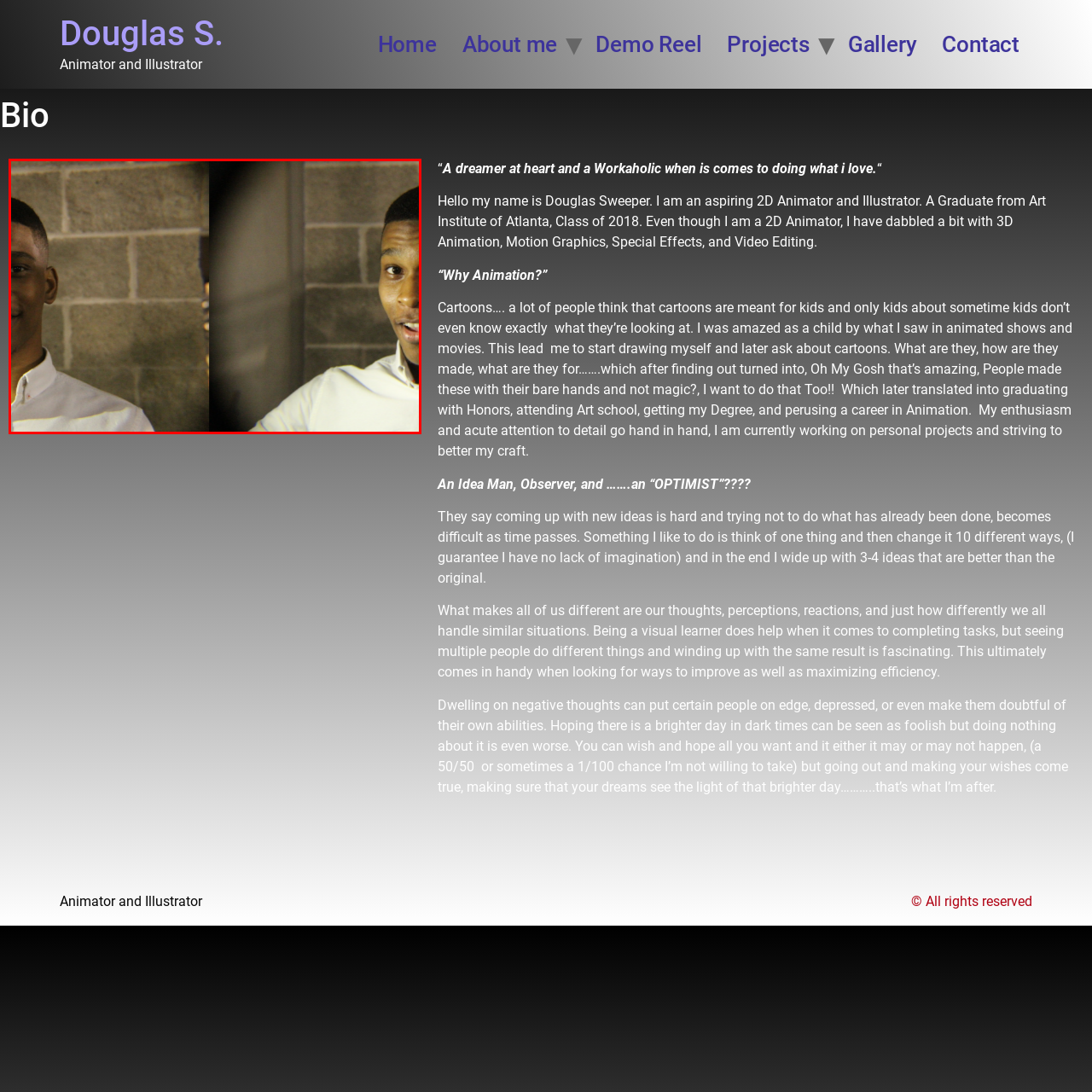View the area enclosed by the red box, What is the background of the image? Respond using one word or phrase.

Textured wall